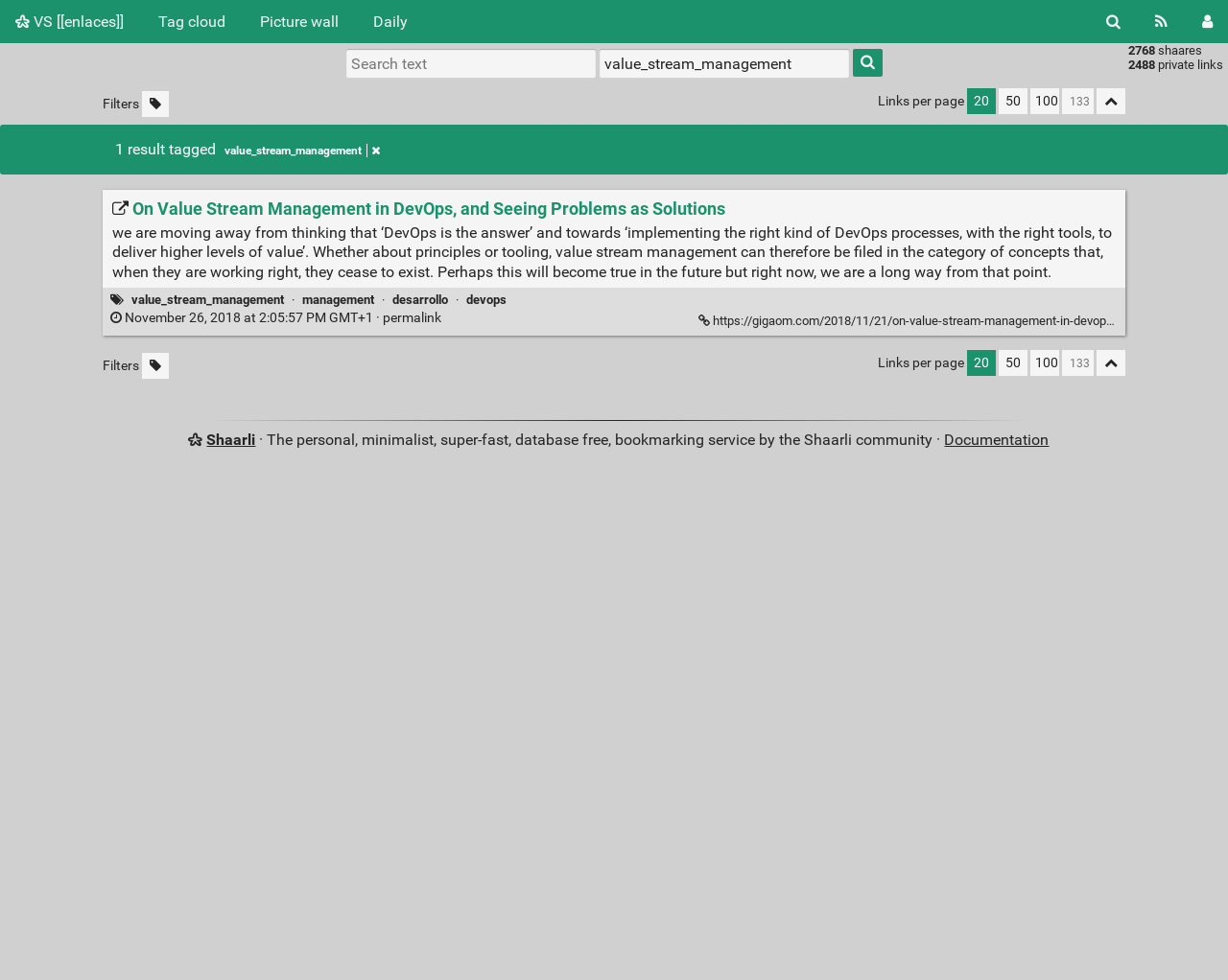Identify the bounding box coordinates of the section that should be clicked to achieve the task described: "Click on the link 'On Value Stream Management in DevOps, and Seeing Problems as Solutions'".

[0.091, 0.203, 0.59, 0.223]